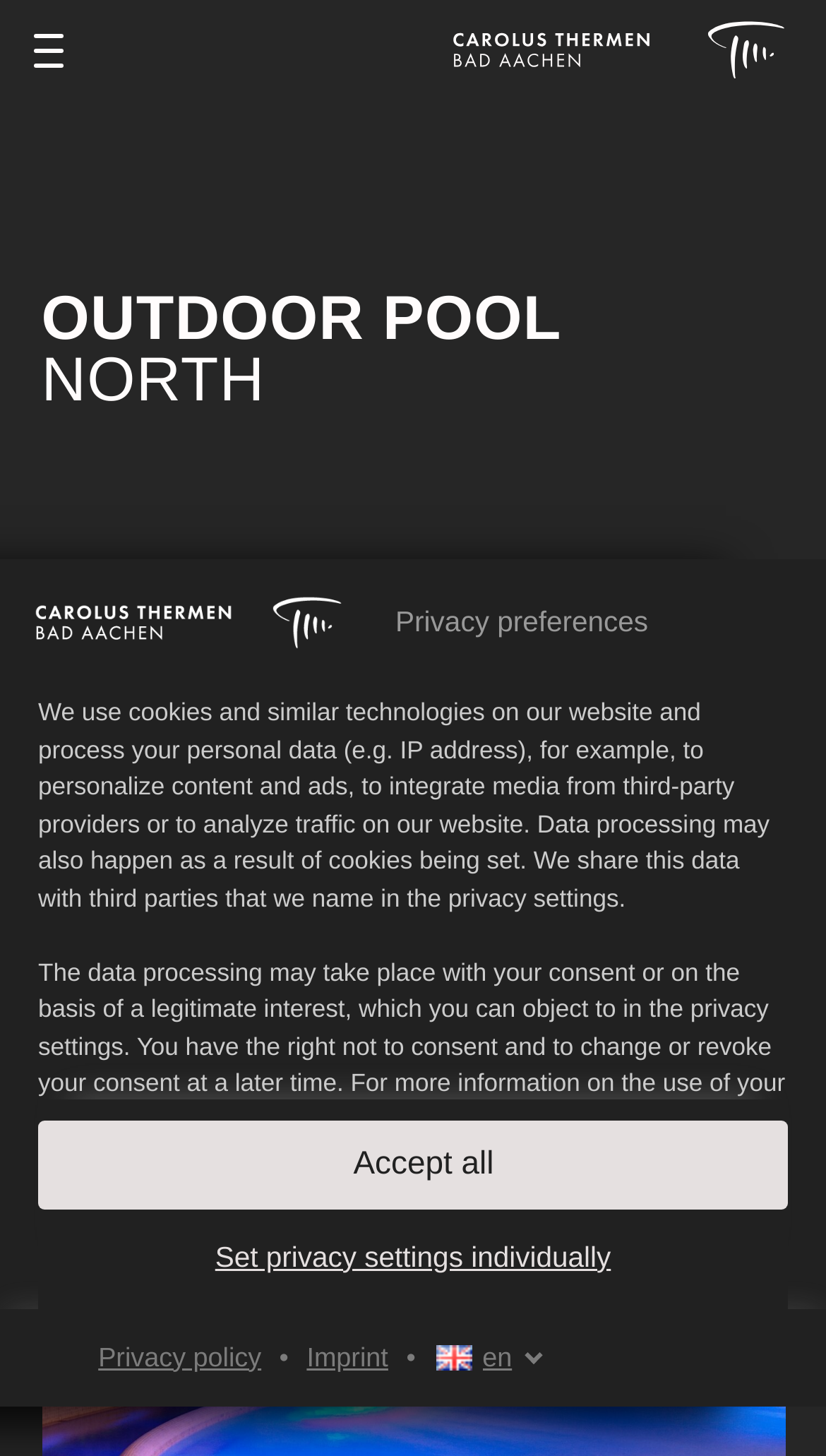Based on the image, give a detailed response to the question: What is the name of the outdoor pool?

I found the answer by looking at the heading element with the text 'OUTDOOR POOL NORTH' which is a direct child of the blockquote element.